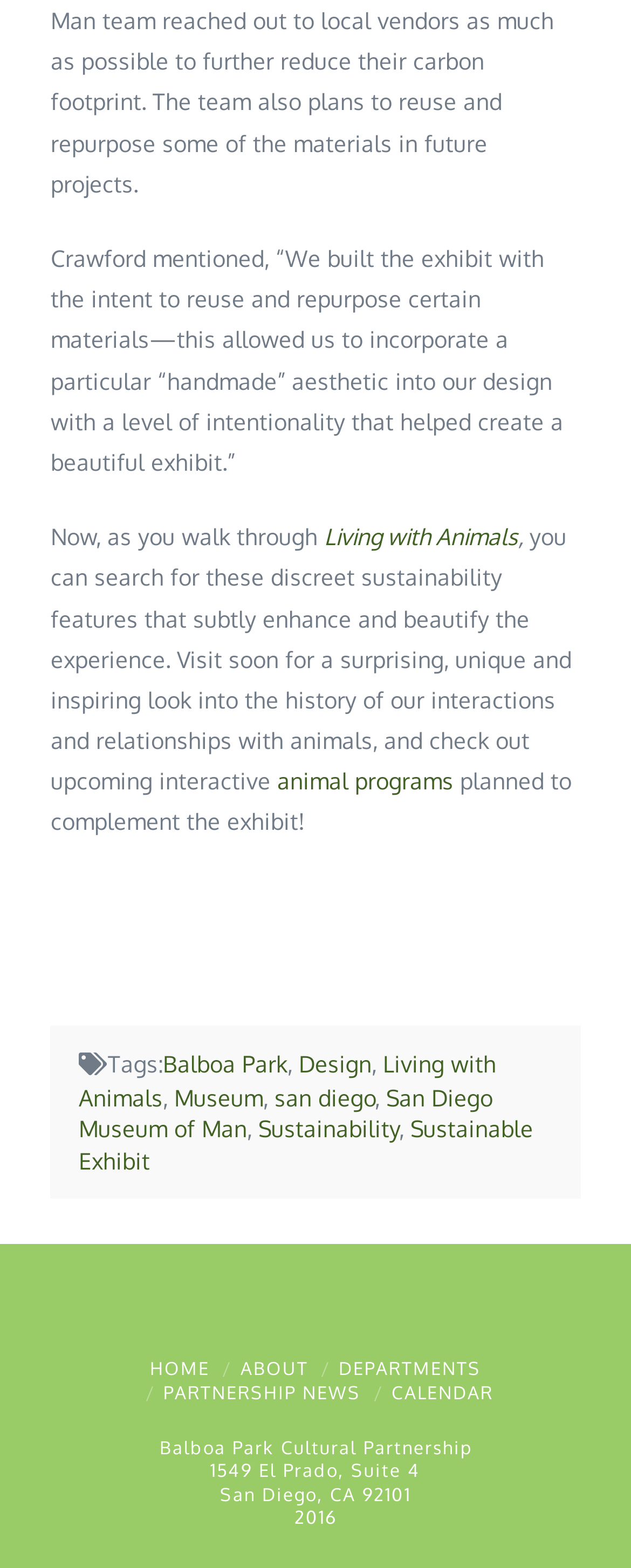Identify the bounding box coordinates for the element that needs to be clicked to fulfill this instruction: "View events". Provide the coordinates in the format of four float numbers between 0 and 1: [left, top, right, bottom].

None